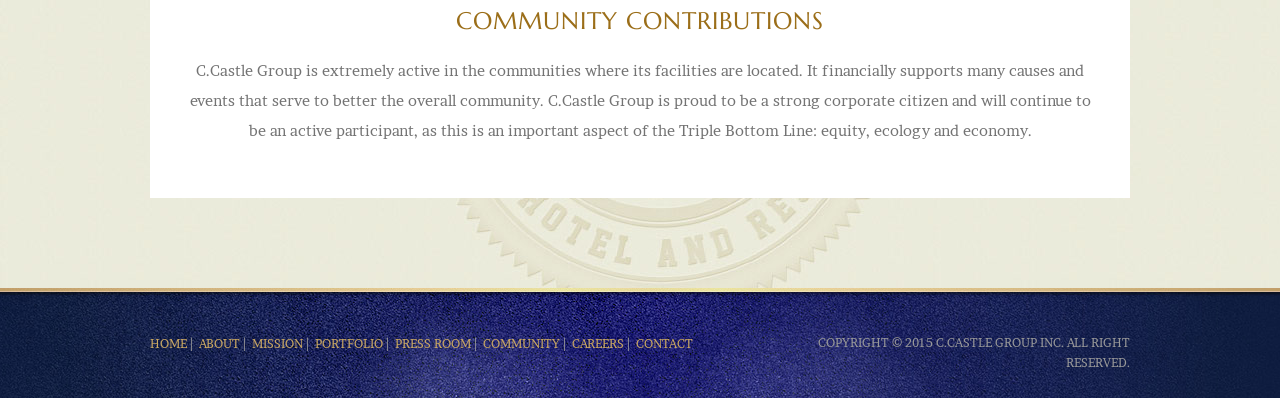Please identify the bounding box coordinates of the element that needs to be clicked to perform the following instruction: "go to home page".

[0.117, 0.845, 0.146, 0.883]